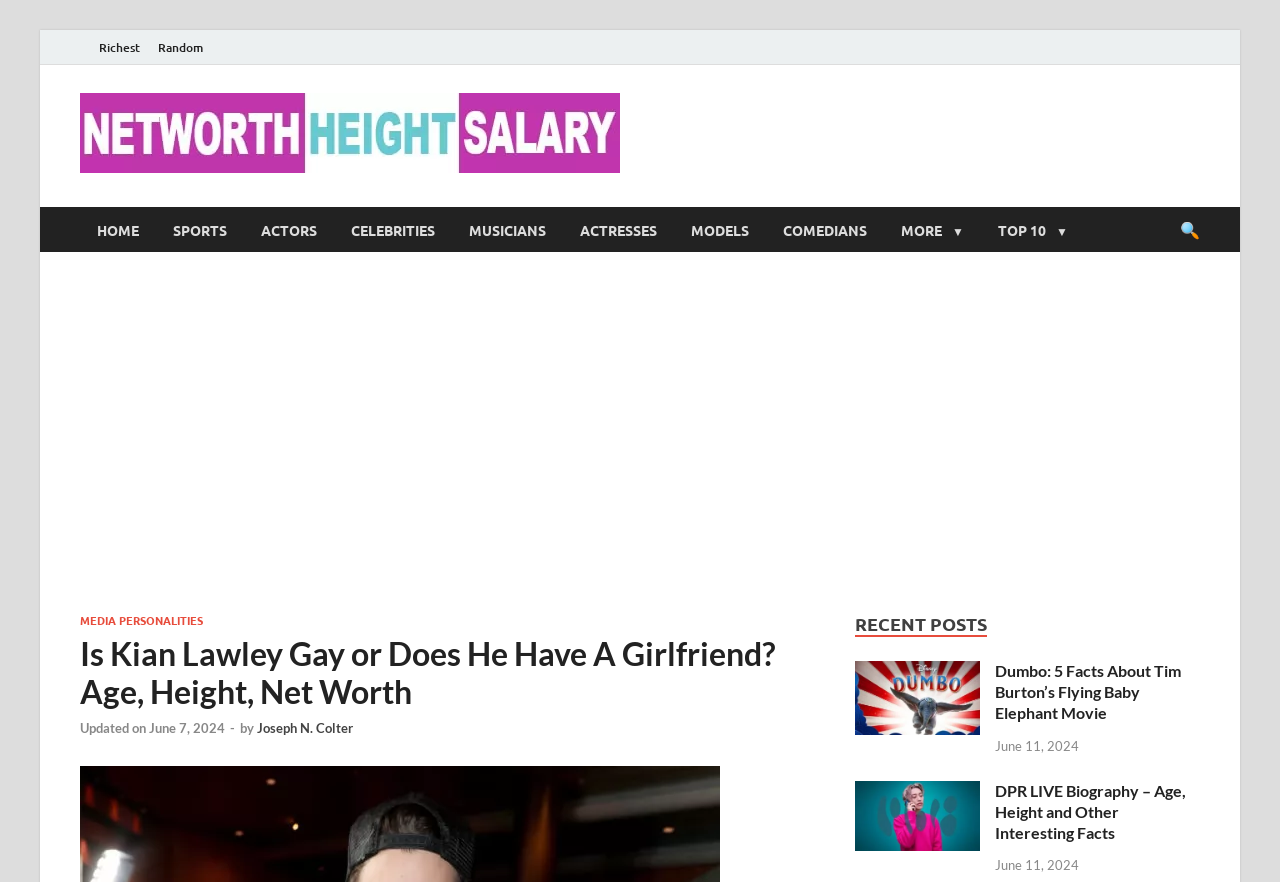Locate the bounding box coordinates of the clickable element to fulfill the following instruction: "Click on the 'Richest' link". Provide the coordinates as four float numbers between 0 and 1 in the format [left, top, right, bottom].

[0.07, 0.034, 0.116, 0.074]